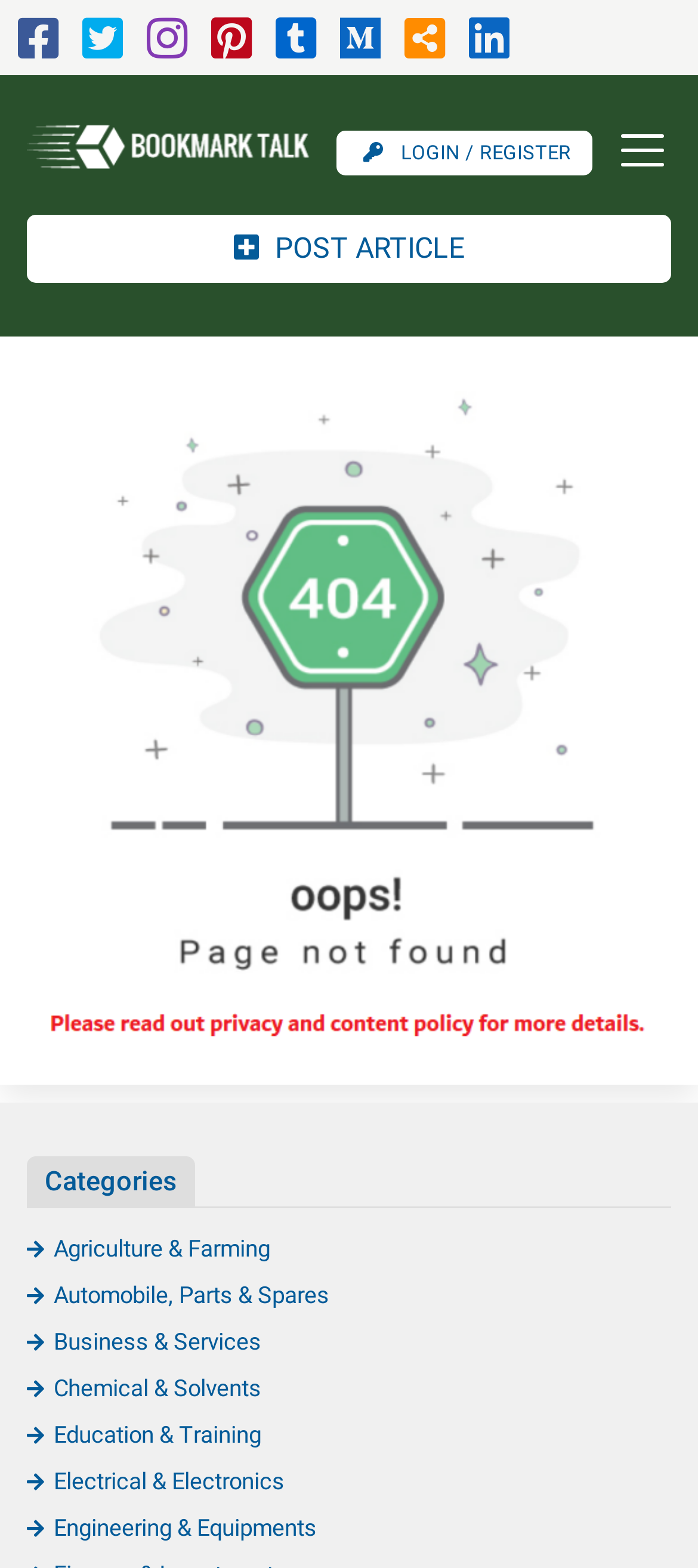Locate the bounding box coordinates of the area you need to click to fulfill this instruction: 'View Agriculture & Farming category'. The coordinates must be in the form of four float numbers ranging from 0 to 1: [left, top, right, bottom].

[0.038, 0.788, 0.387, 0.805]